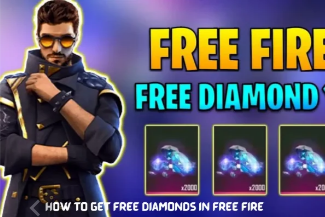Describe thoroughly the contents of the image.

The image features a bold and vibrant graphic related to the popular mobile game "Free Fire." At the forefront, a stylized character, dressed in a black and gold outfit with sunglasses, strikes a confident pose. The background consists of a colorful gradient that enhances the dynamic feel of the design. Prominently displayed is the text "FREE FIRE" at the top, followed by "FREE DIAMONDS?" in bright yellow, drawing attention to the main theme of the image—acquiring free diamonds within the game.

At the bottom, the text "HOW TO GET FREE DIAMONDS IN FREE FIRE?" is included, suggesting that this image is a part of a guide or tutorial. Accompanying this text, there are visual representations of in-game currency, specifically three icons depicting sets of diamonds, each labeled with quantities, implying a direct reward for players. This image effectively combines character representation, promotional text, and visual incentives appealing to "Free Fire" players looking to enhance their gaming experience.